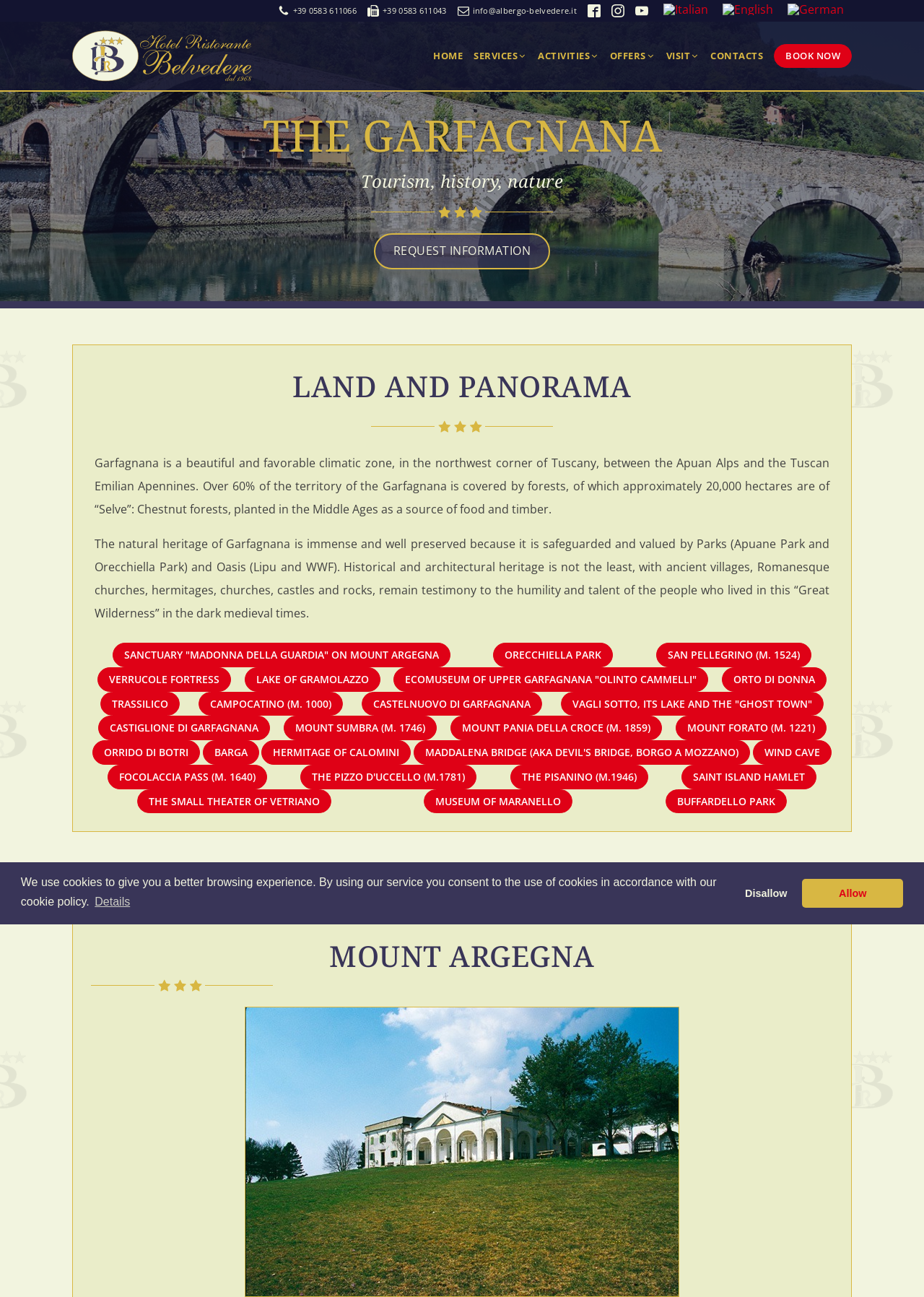Given the element description, predict the bounding box coordinates in the format (top-left x, top-left y, bottom-right x, bottom-right y). Make sure all values are between 0 and 1. Here is the element description: The PIZZO D'UCCELLO (M.1781)

[0.325, 0.59, 0.516, 0.608]